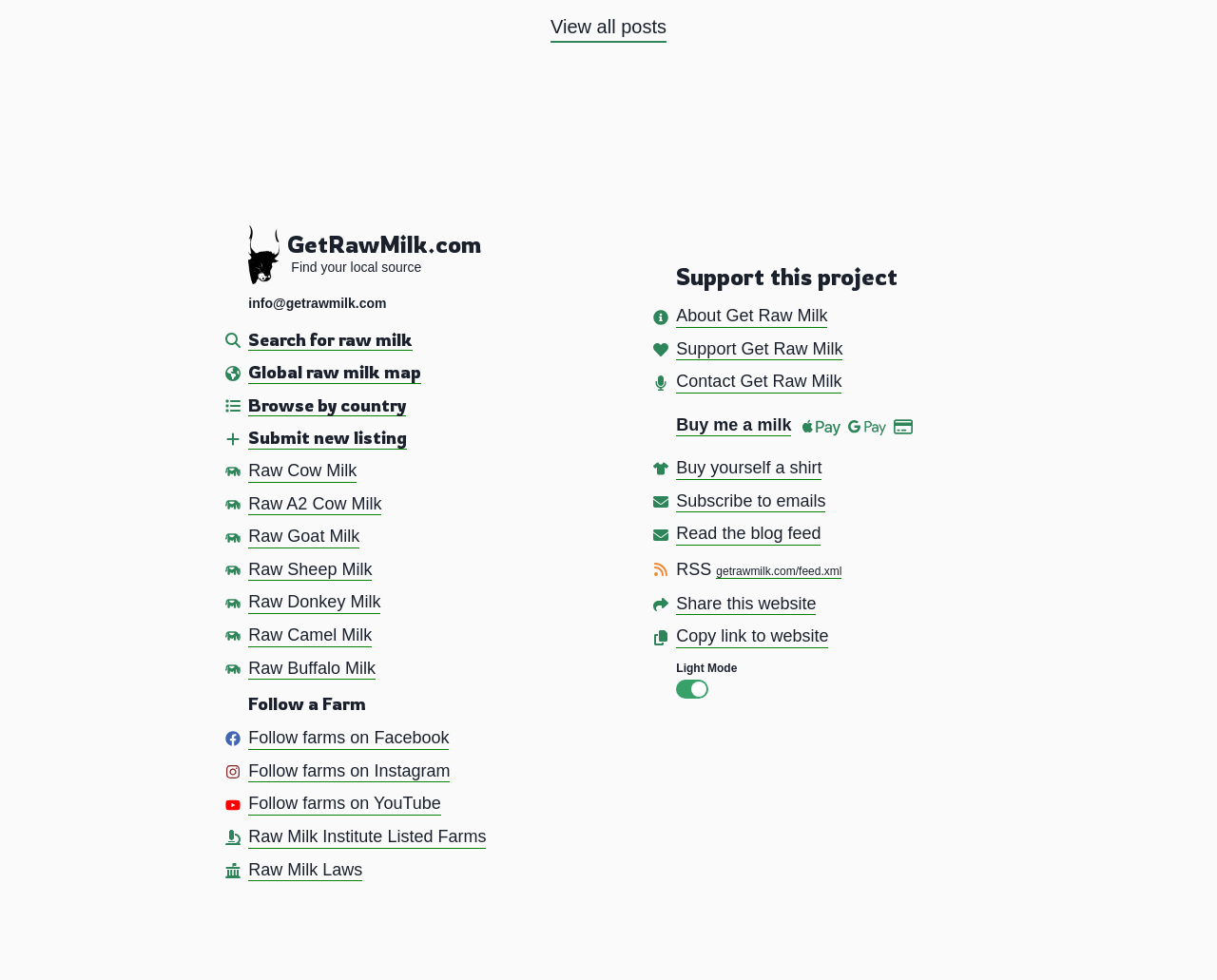What is the purpose of this website?
Give a detailed and exhaustive answer to the question.

Based on the links and headings on the webpage, it appears that the website is designed to help users find sources of raw milk, including cow, goat, sheep, and other types of milk. The website provides a search function, a global map, and a list of countries to browse by.